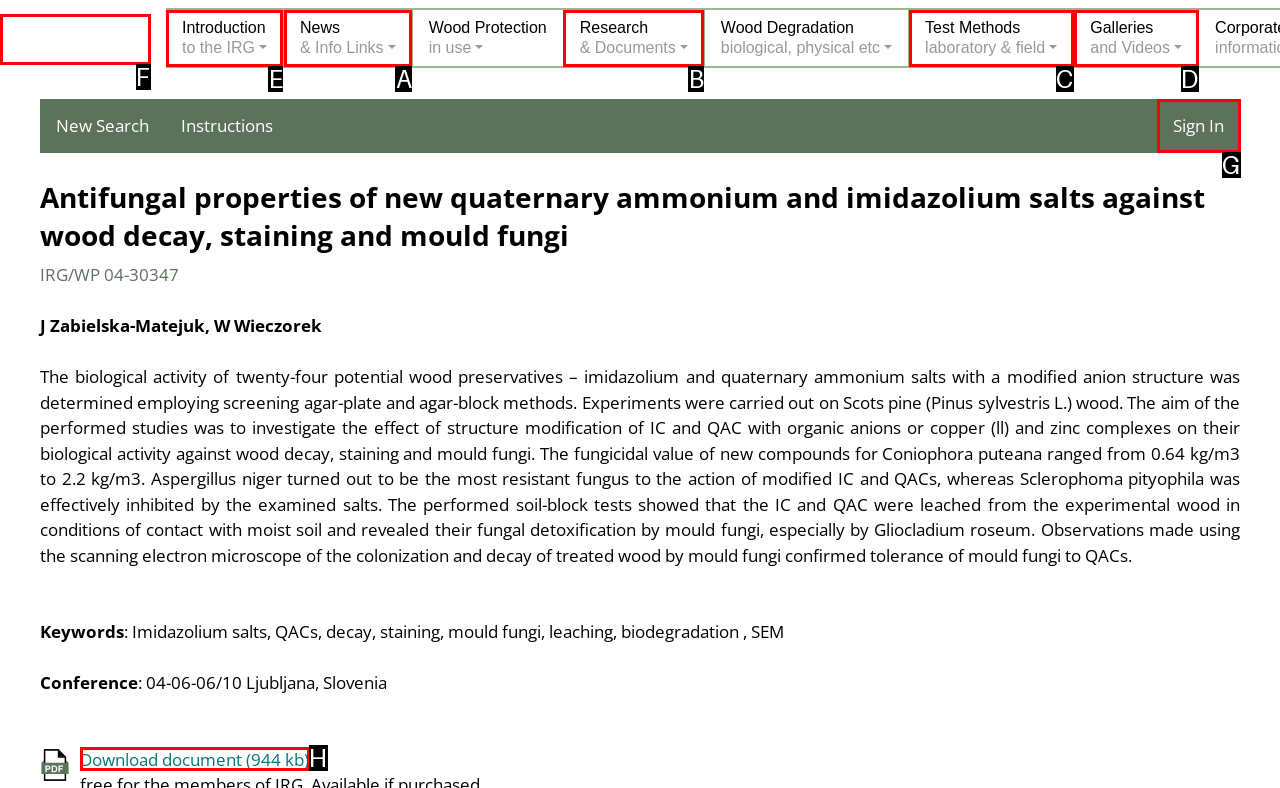Determine the right option to click to perform this task: Click the 'Introduction to the IRG' button
Answer with the correct letter from the given choices directly.

E